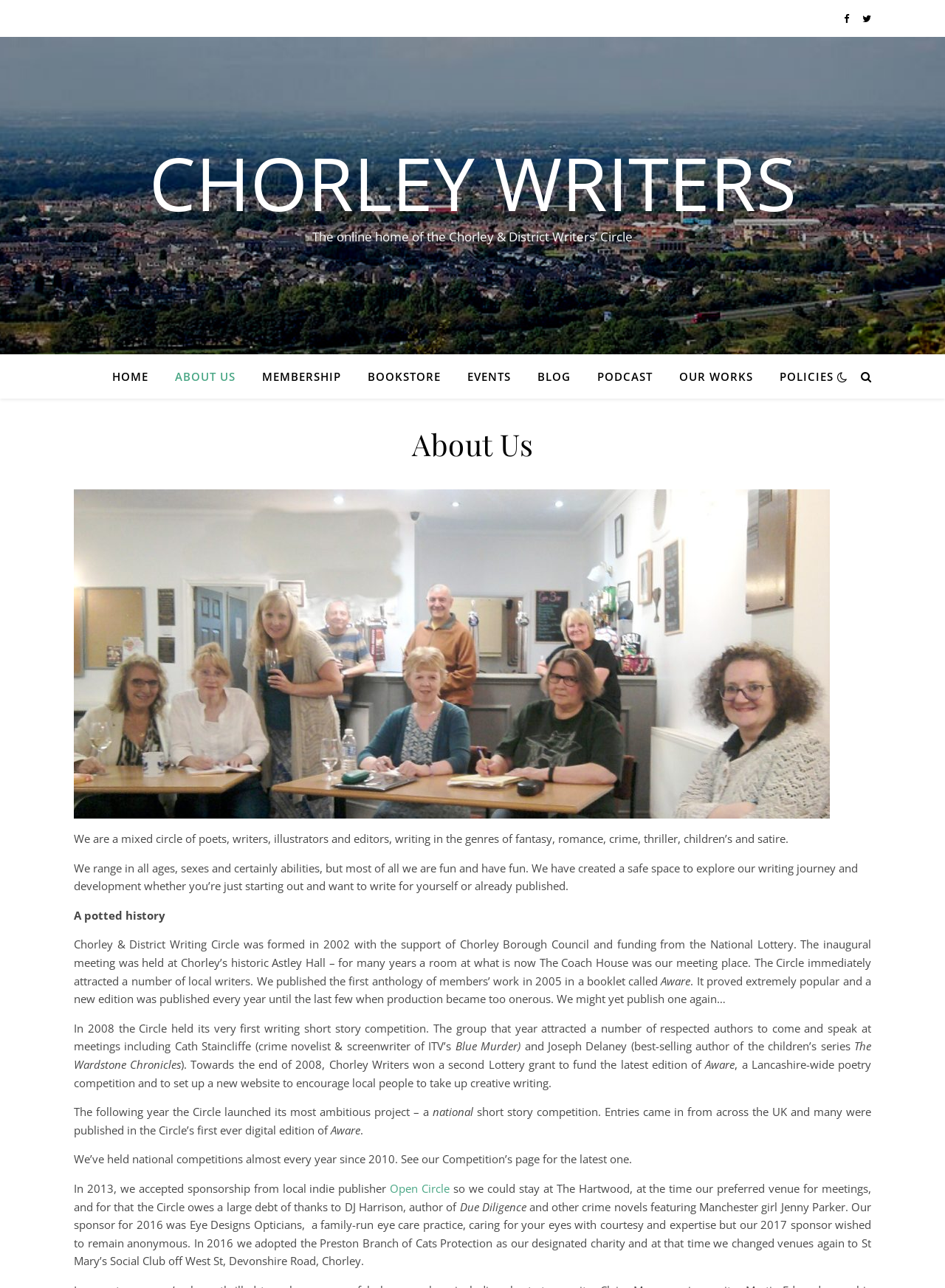What is the name of the writers' circle?
Examine the image and give a concise answer in one word or a short phrase.

Chorley & District Writers’ Circle